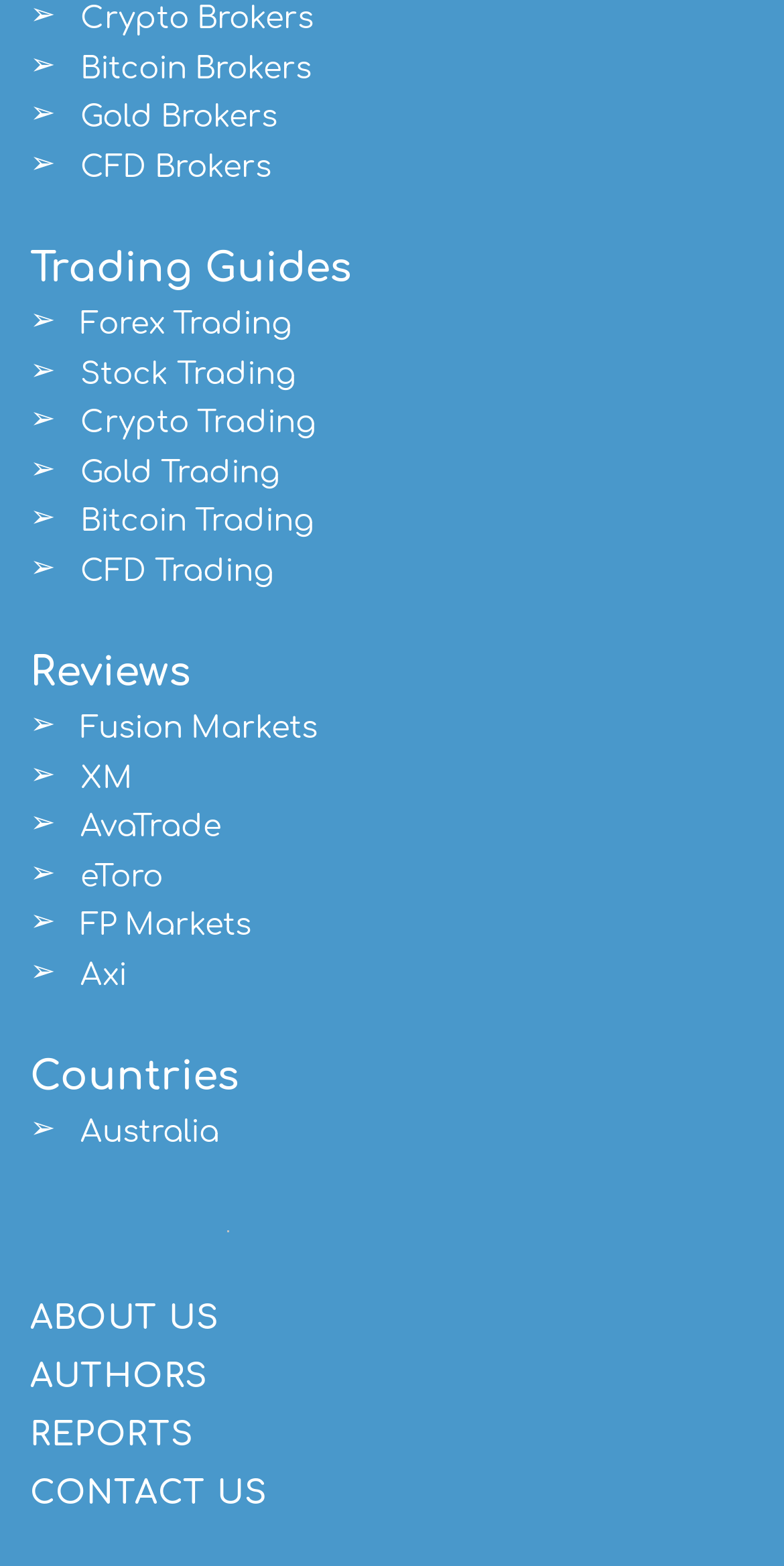Reply to the question below using a single word or brief phrase:
How many review links are provided?

5